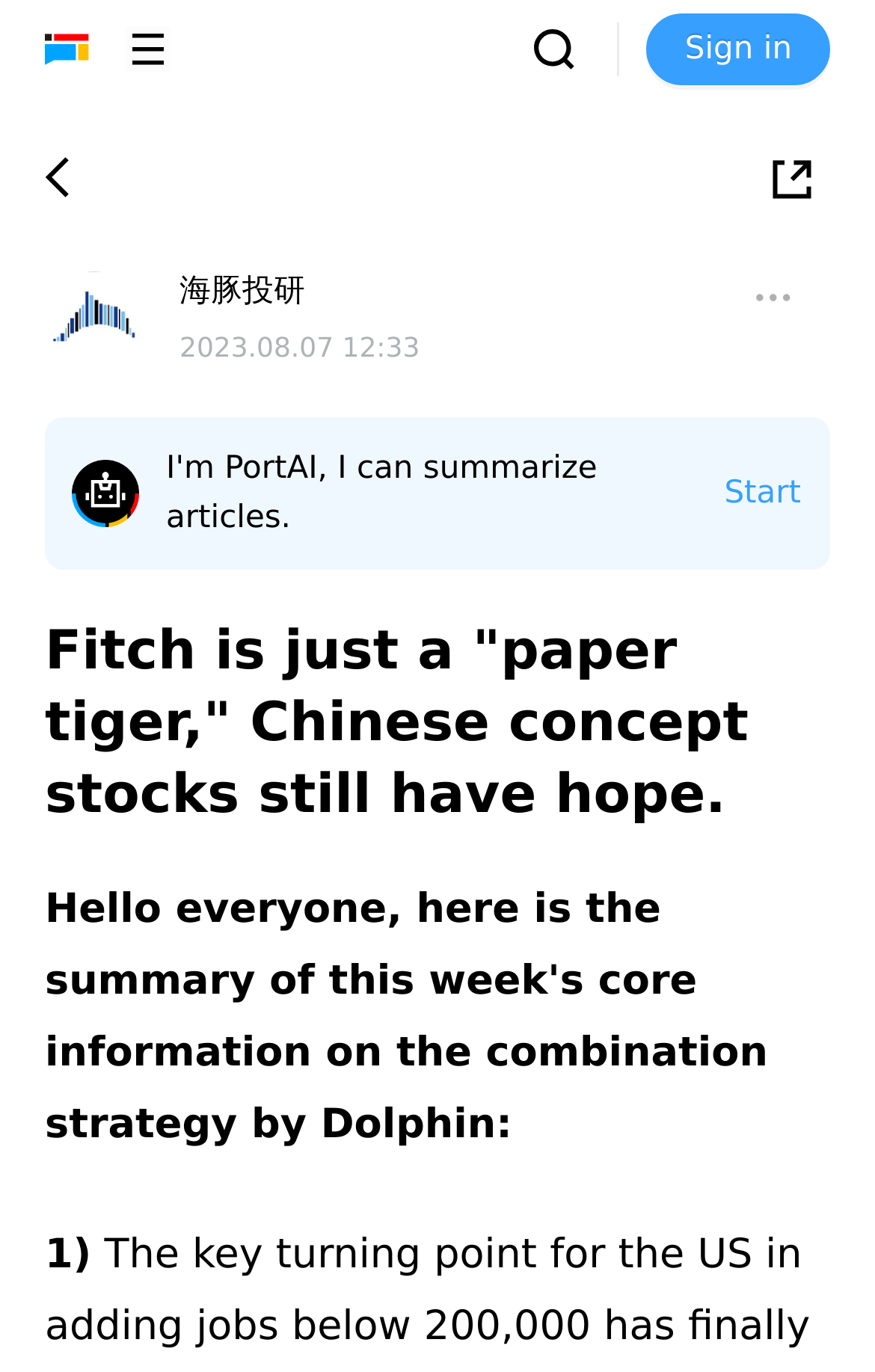Using the information shown in the image, answer the question with as much detail as possible: What is the date of the article?

The date of the article can be found in the text '2023.08.07 12:33' below the heading, which suggests that the article was published on August 7, 2023.